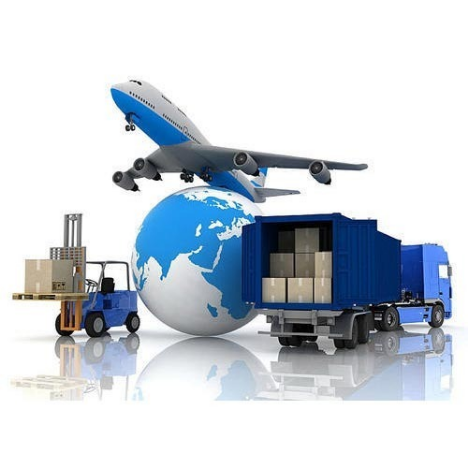Use a single word or phrase to answer the question: What is positioned beside the blue shipping container truck?

A forklift